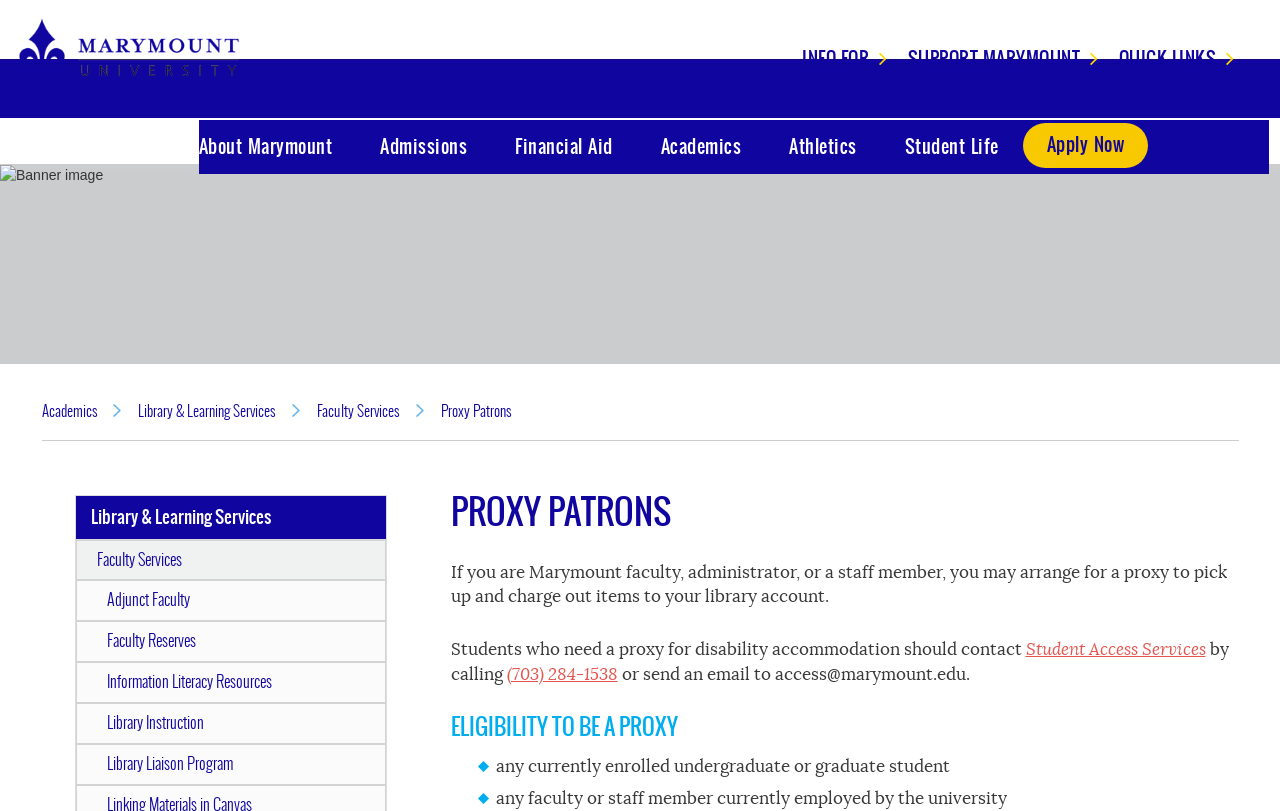Locate the coordinates of the bounding box for the clickable region that fulfills this instruction: "contact Student Access Services".

[0.801, 0.788, 0.942, 0.813]